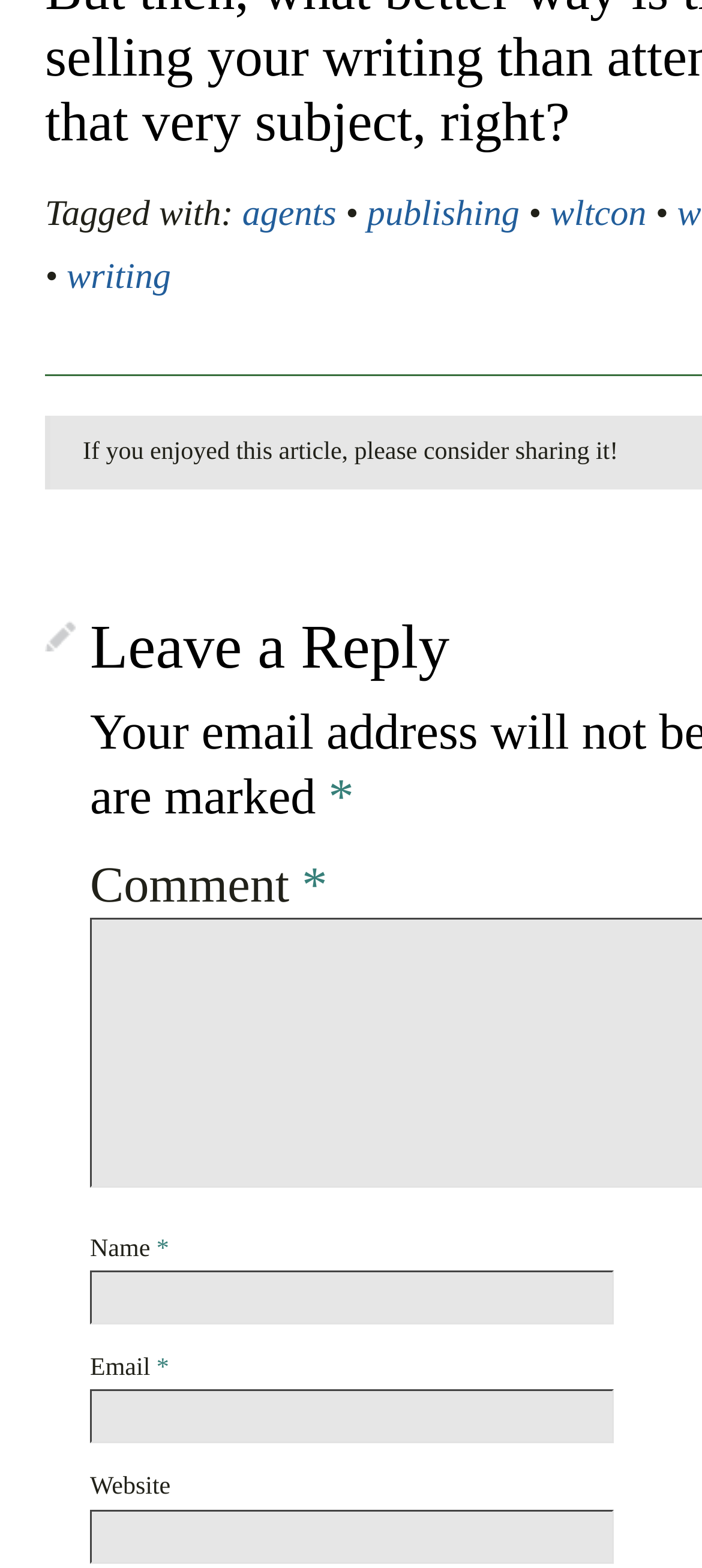What is the message displayed above the comment section?
Please provide a comprehensive answer based on the details in the screenshot.

I found a static text above the comment section, which displays a message encouraging users to share the article if they enjoyed it.